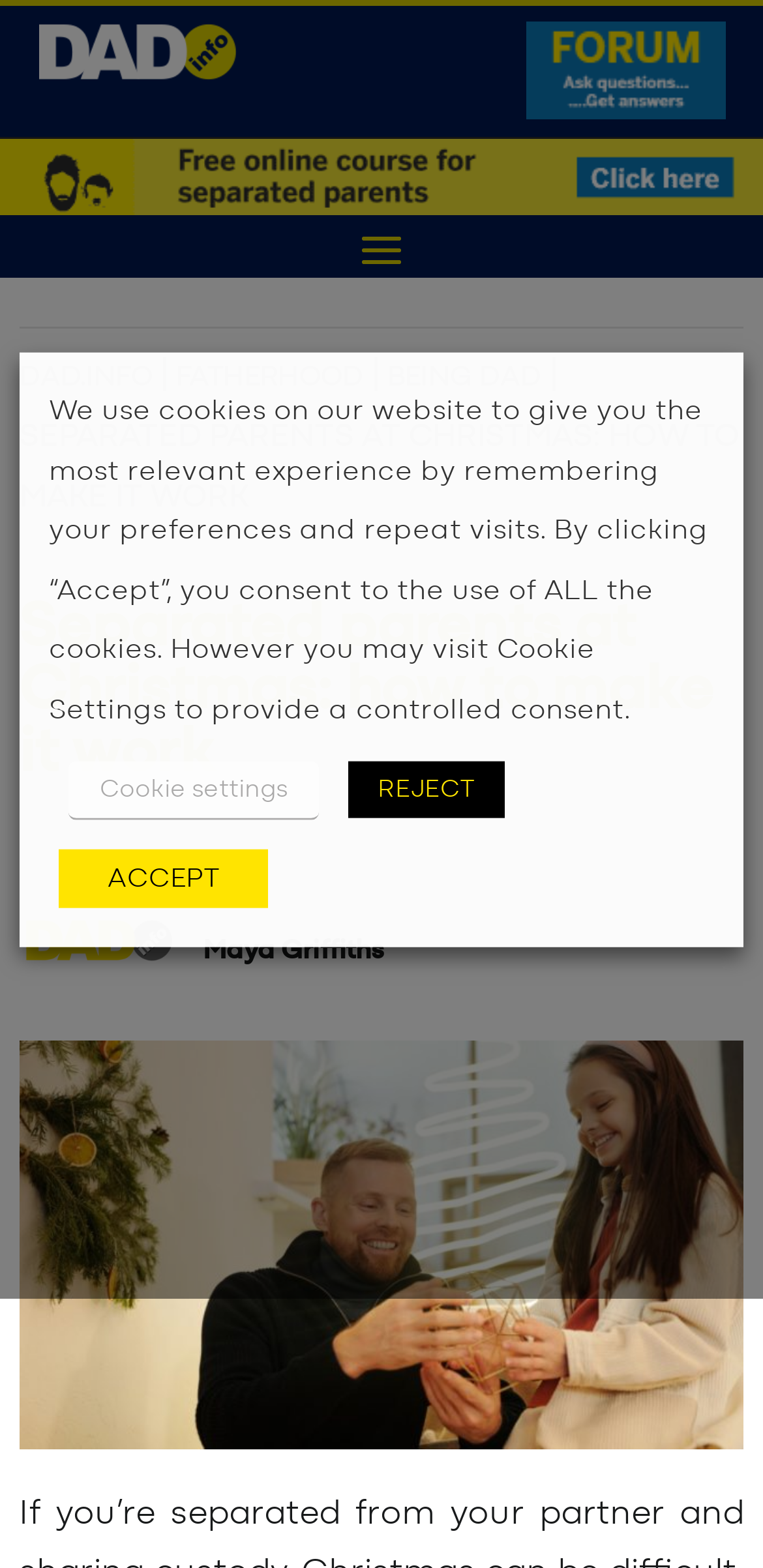Give a one-word or one-phrase response to the question: 
What is the name of the author of the article?

Maya Griffiths